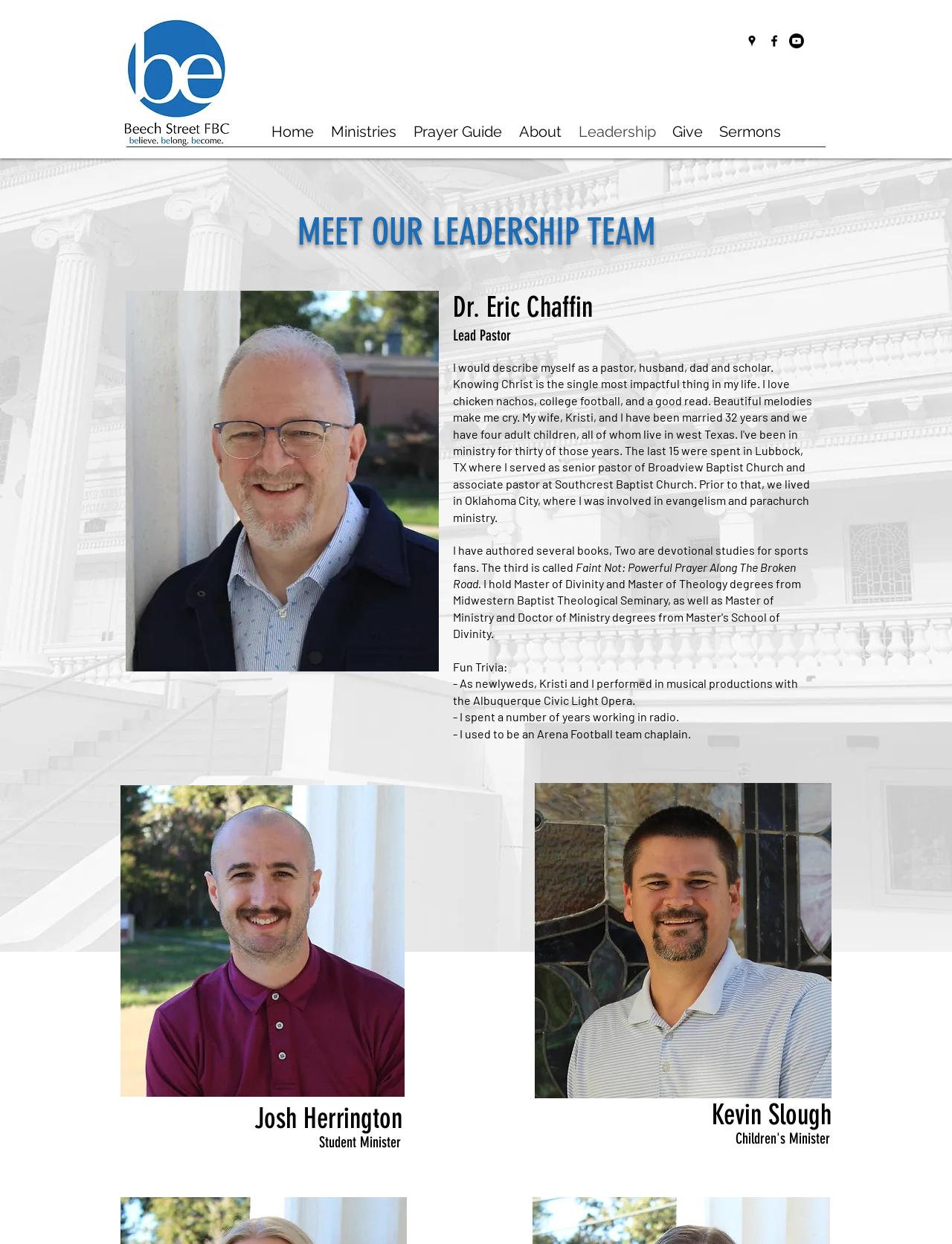Please identify the bounding box coordinates of the area that needs to be clicked to follow this instruction: "View About".

[0.536, 0.091, 0.598, 0.121]